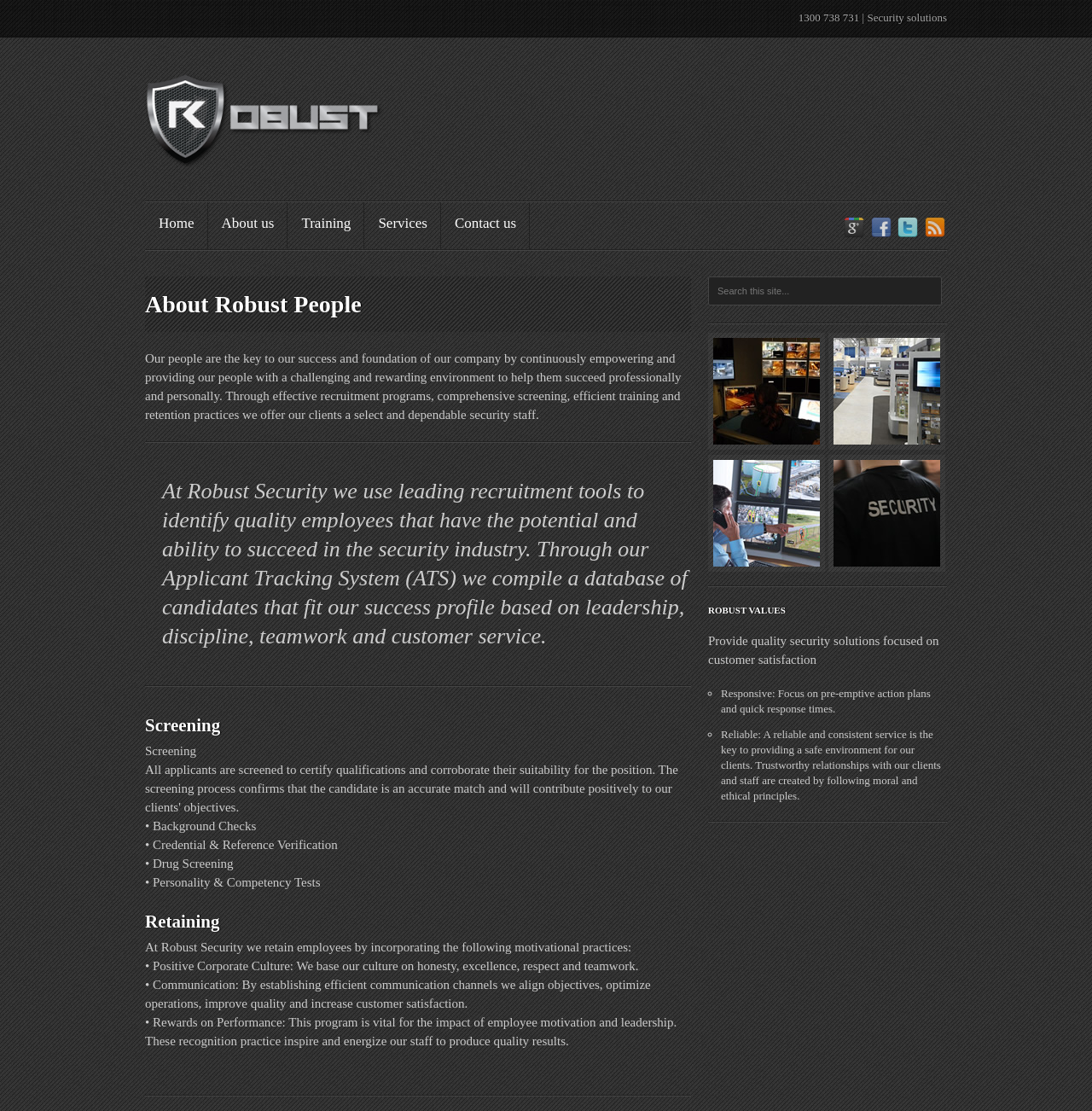Identify the bounding box of the UI component described as: "Contact us".

[0.405, 0.182, 0.485, 0.224]